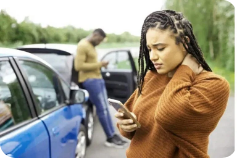Generate a detailed narrative of the image.

In this image, a young woman with braided hair, wearing a cozy, brown sweater, appears distressed as she looks at her smartphone while standing beside a blue car. She has one hand on her neck, suggesting she may be feeling some discomfort or anxiety. In the background, a man in a beige sweater is leaning against another vehicle, seemingly distracted by his own phone. The scene appears to take place on a roadside, possibly after a car incident. This moment captures a common situation that could lead to various legal questions, such as those surrounding car accidents and the importance of contacting a lawyer in such circumstances.